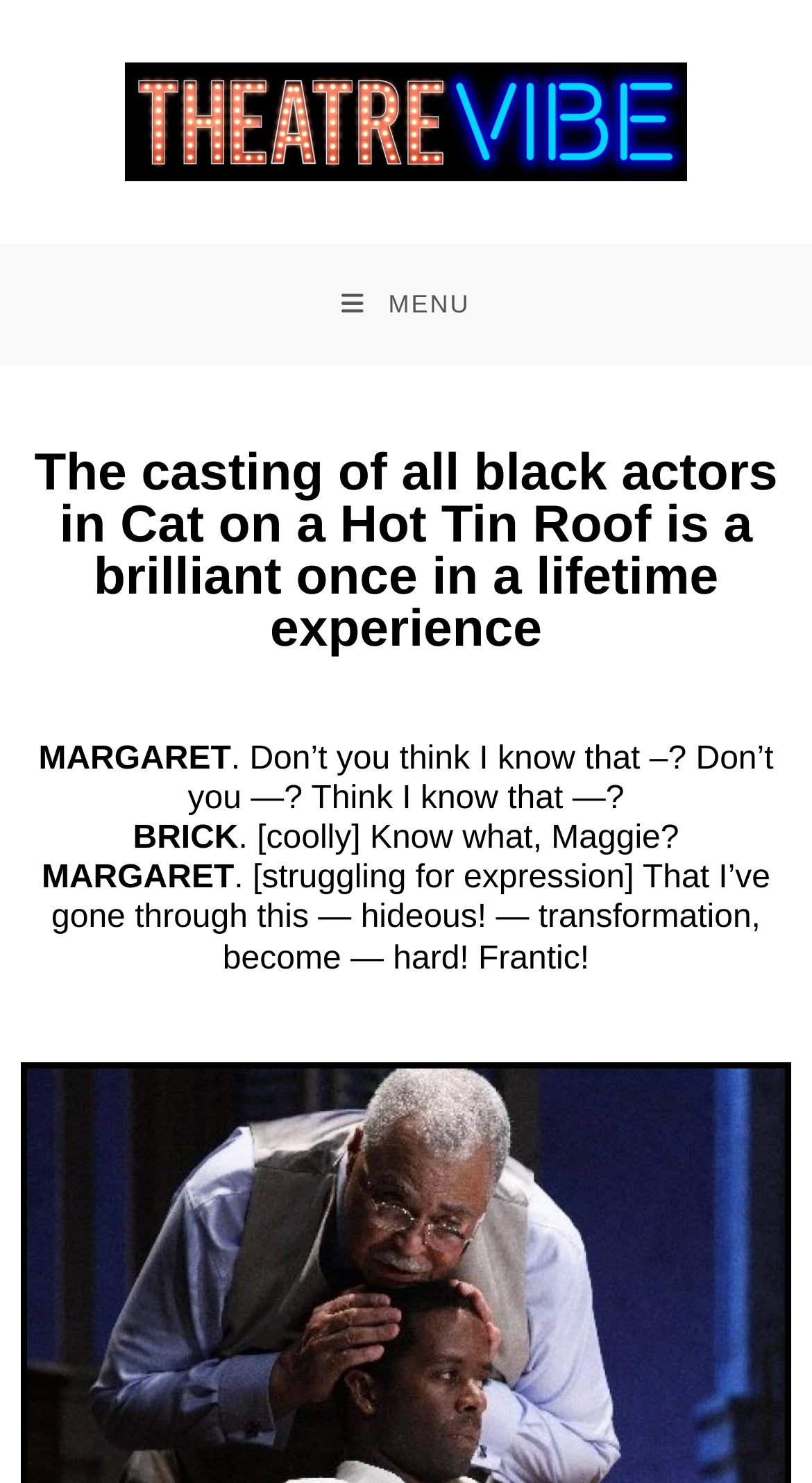Given the element description, predict the bounding box coordinates in the format (top-left x, top-left y, bottom-right x, bottom-right y), using floating point numbers between 0 and 1: alt="TheatreVibe"

[0.154, 0.069, 0.846, 0.091]